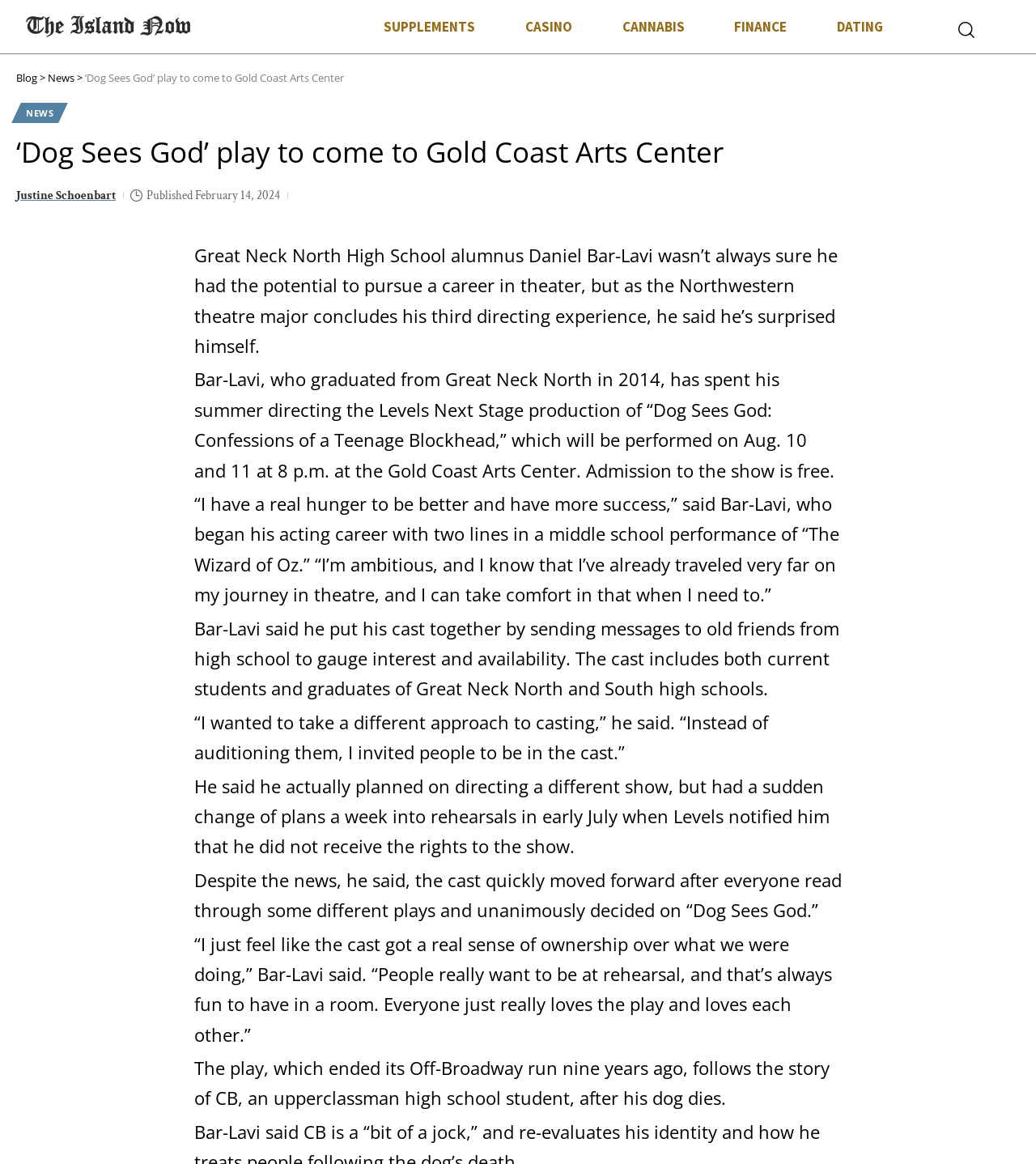Please identify the bounding box coordinates of where to click in order to follow the instruction: "Click on the 'Blog' link".

[0.016, 0.061, 0.036, 0.073]